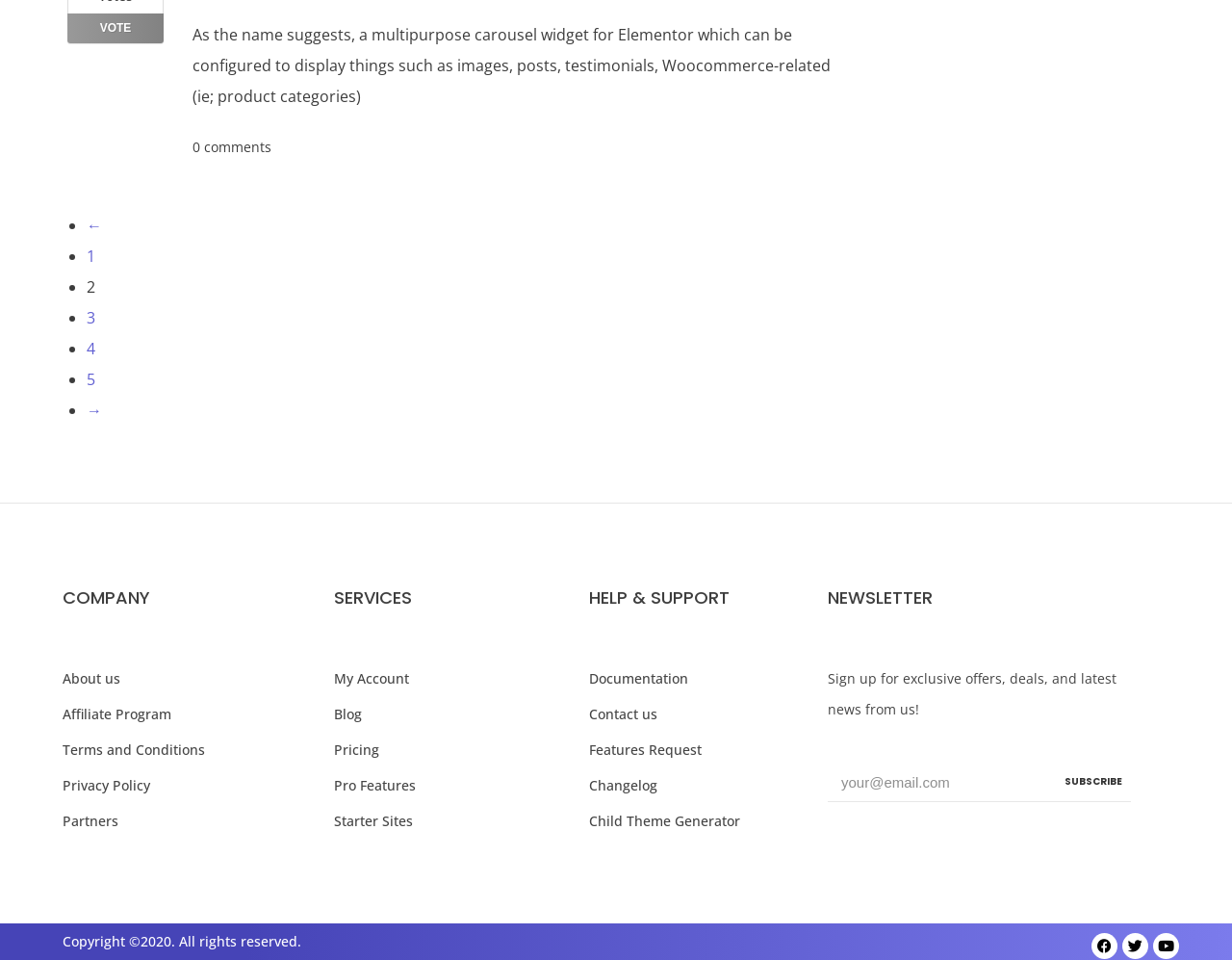Answer the following query with a single word or phrase:
What is the purpose of the NEWSLETTER section?

Sign up for exclusive offers